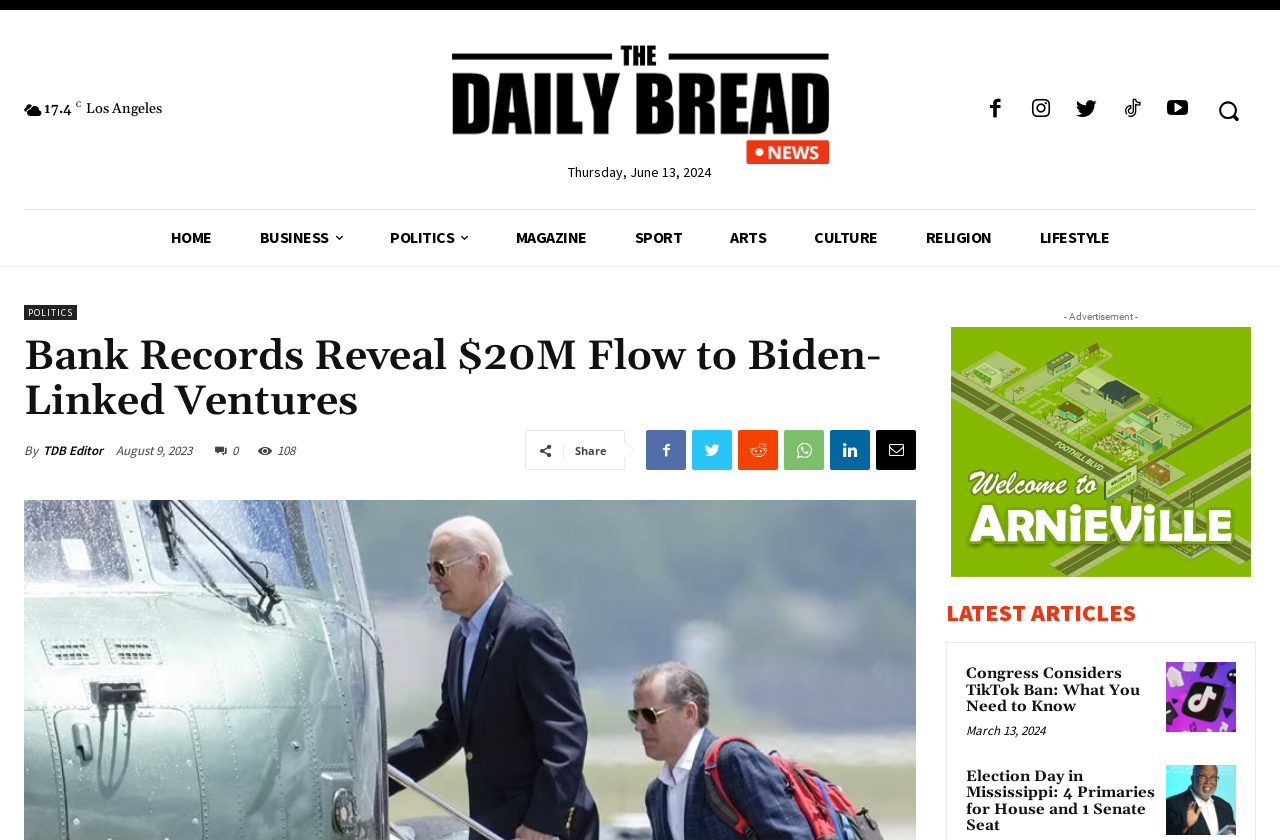Based on the image, provide a detailed response to the question:
What is the topic of the article?

I inferred the topic of the article by looking at the title 'Bank Records Reveal $20M Flow to Biden-Linked Ventures' and the section it is categorized under, which is 'POLITICS'.